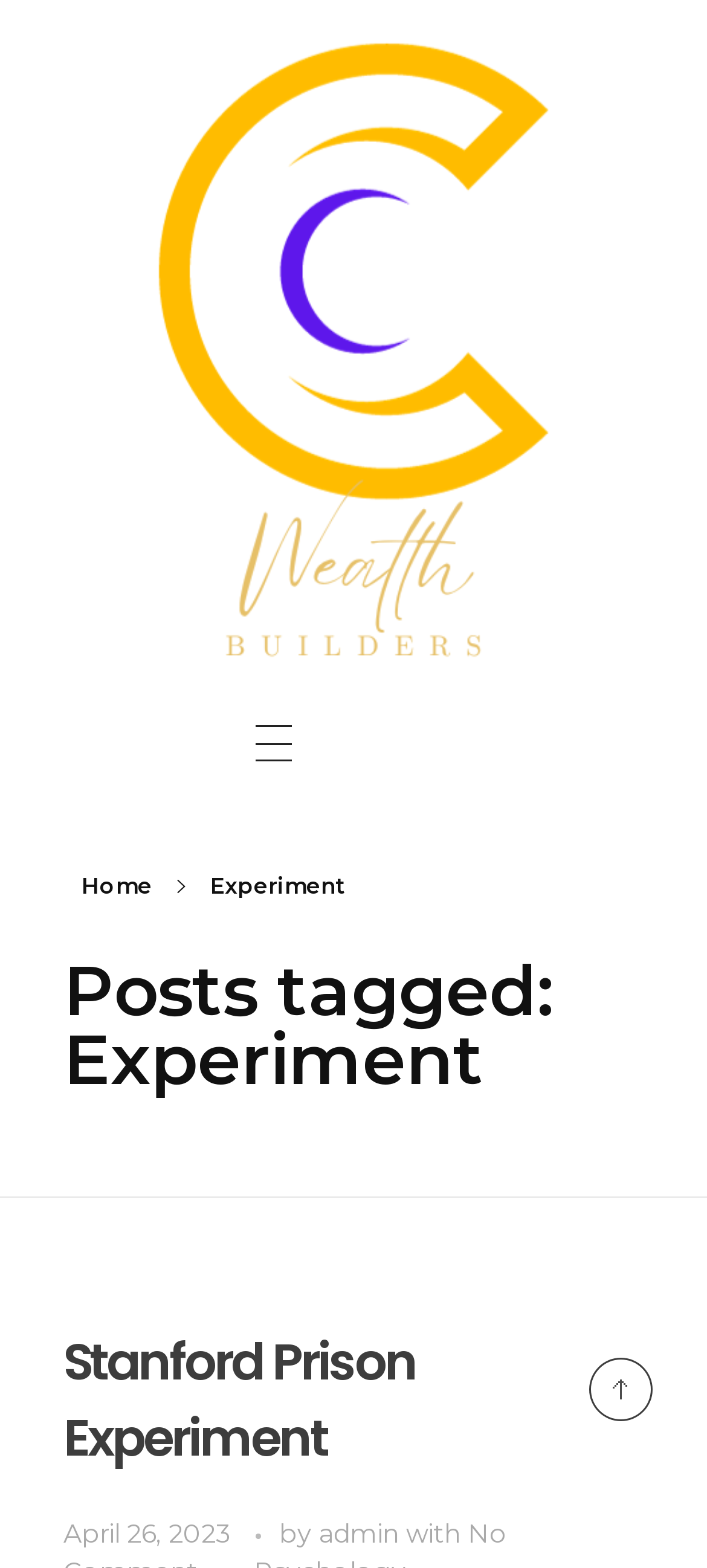Pinpoint the bounding box coordinates of the element to be clicked to execute the instruction: "contact the author".

[0.362, 0.655, 0.638, 0.711]